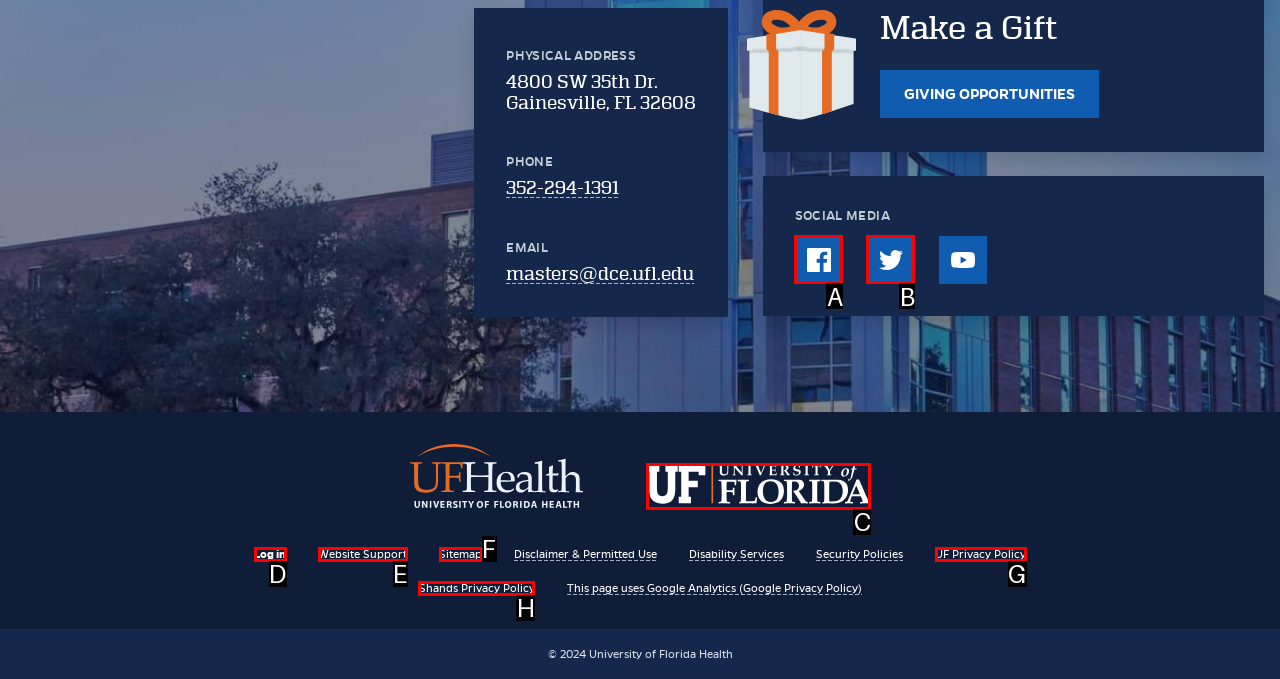Using the description: A WordPress Commenter
Identify the letter of the corresponding UI element from the choices available.

None